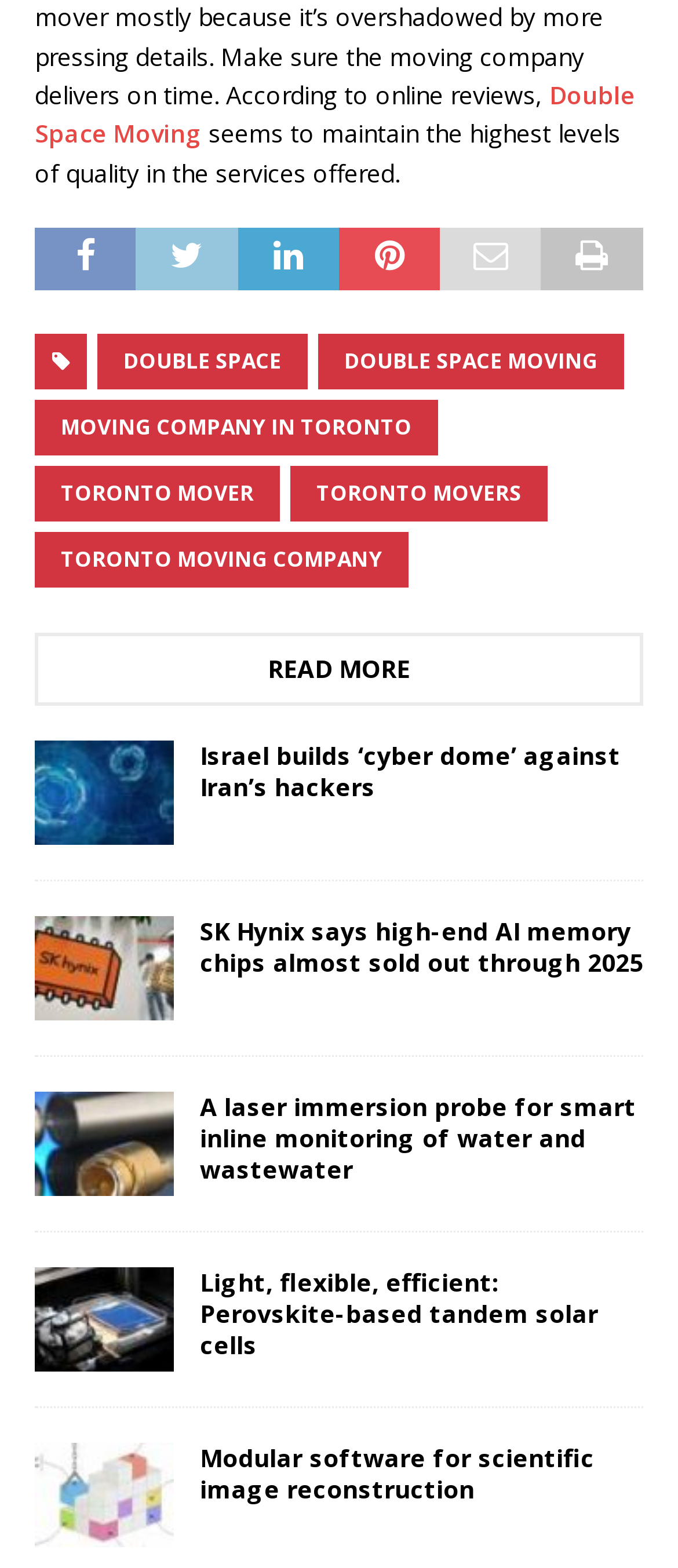Identify the bounding box coordinates of the region that needs to be clicked to carry out this instruction: "Go to the Home page". Provide these coordinates as four float numbers ranging from 0 to 1, i.e., [left, top, right, bottom].

None